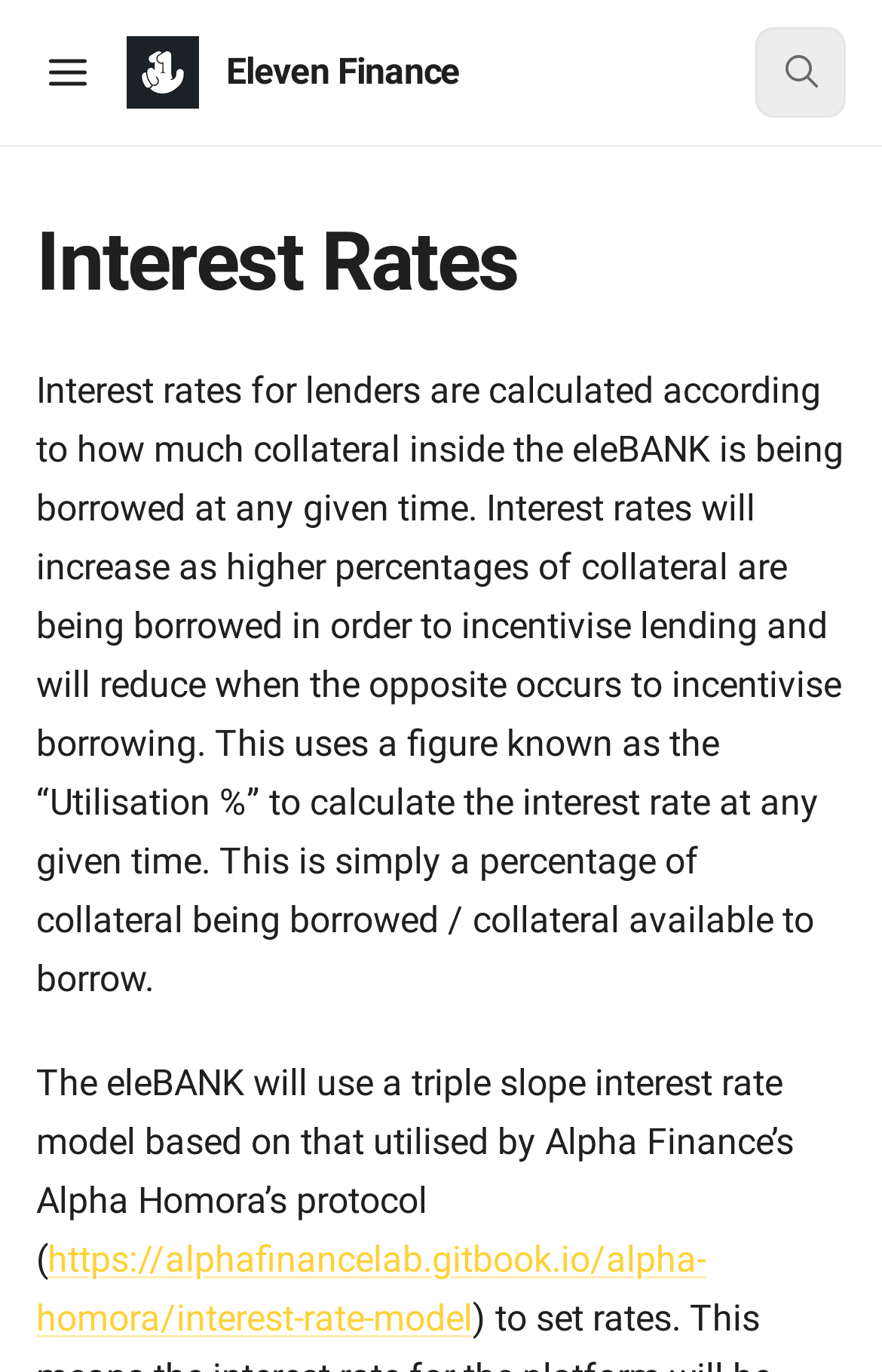What is the effect of high collateral borrowing?
Look at the image and answer with only one word or phrase.

Interest rates increase